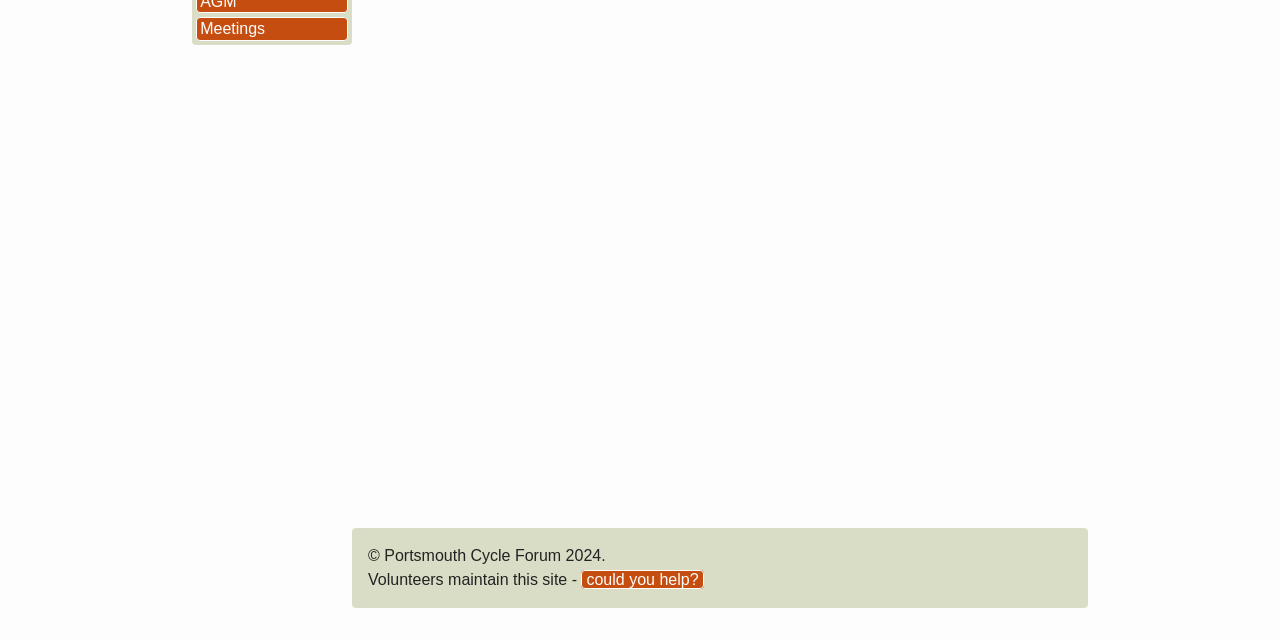Using the element description: "Meetings", determine the bounding box coordinates. The coordinates should be in the format [left, top, right, bottom], with values between 0 and 1.

[0.153, 0.027, 0.272, 0.063]